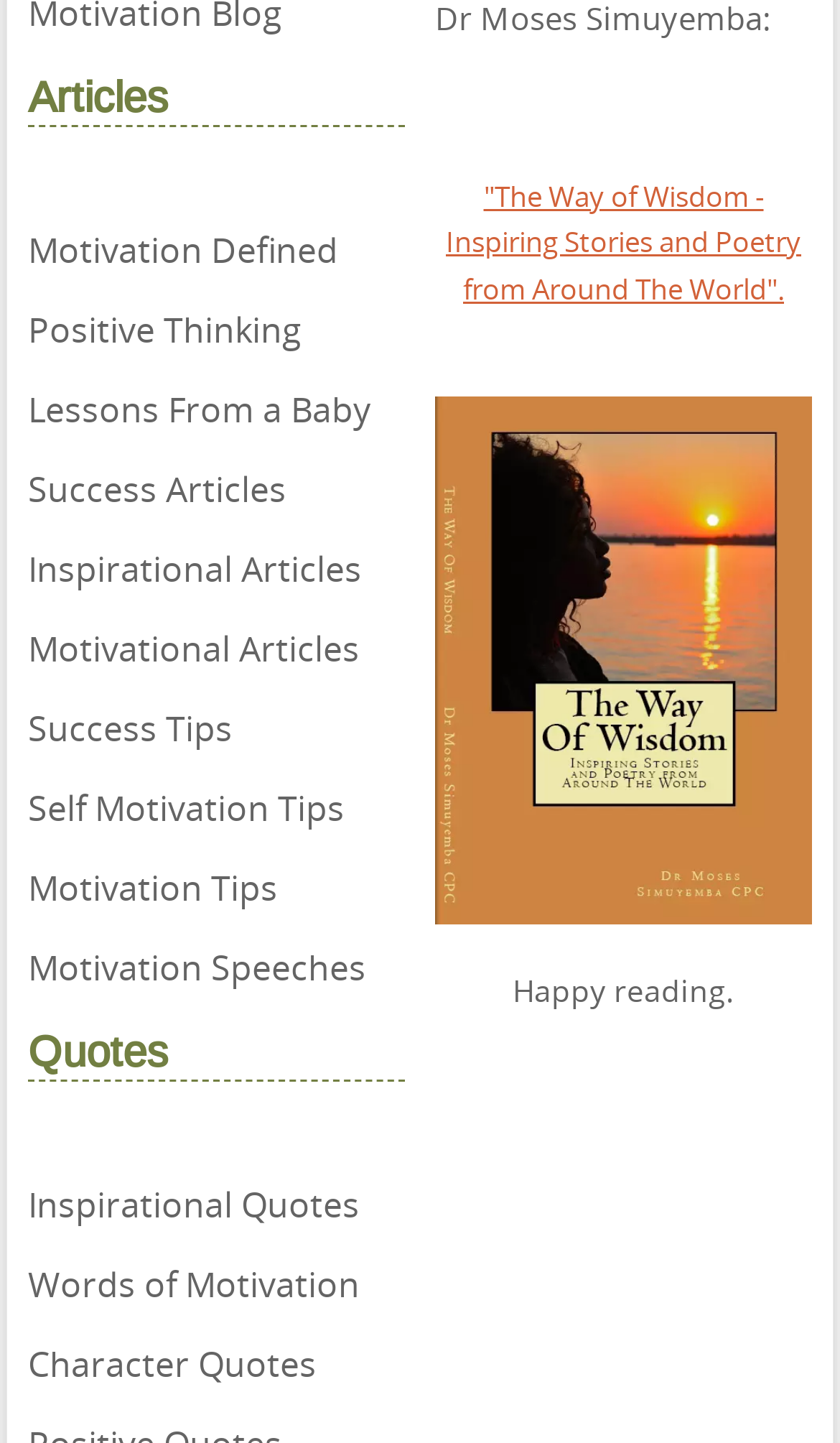How many article categories are there?
Please provide a single word or phrase as your answer based on the screenshot.

2